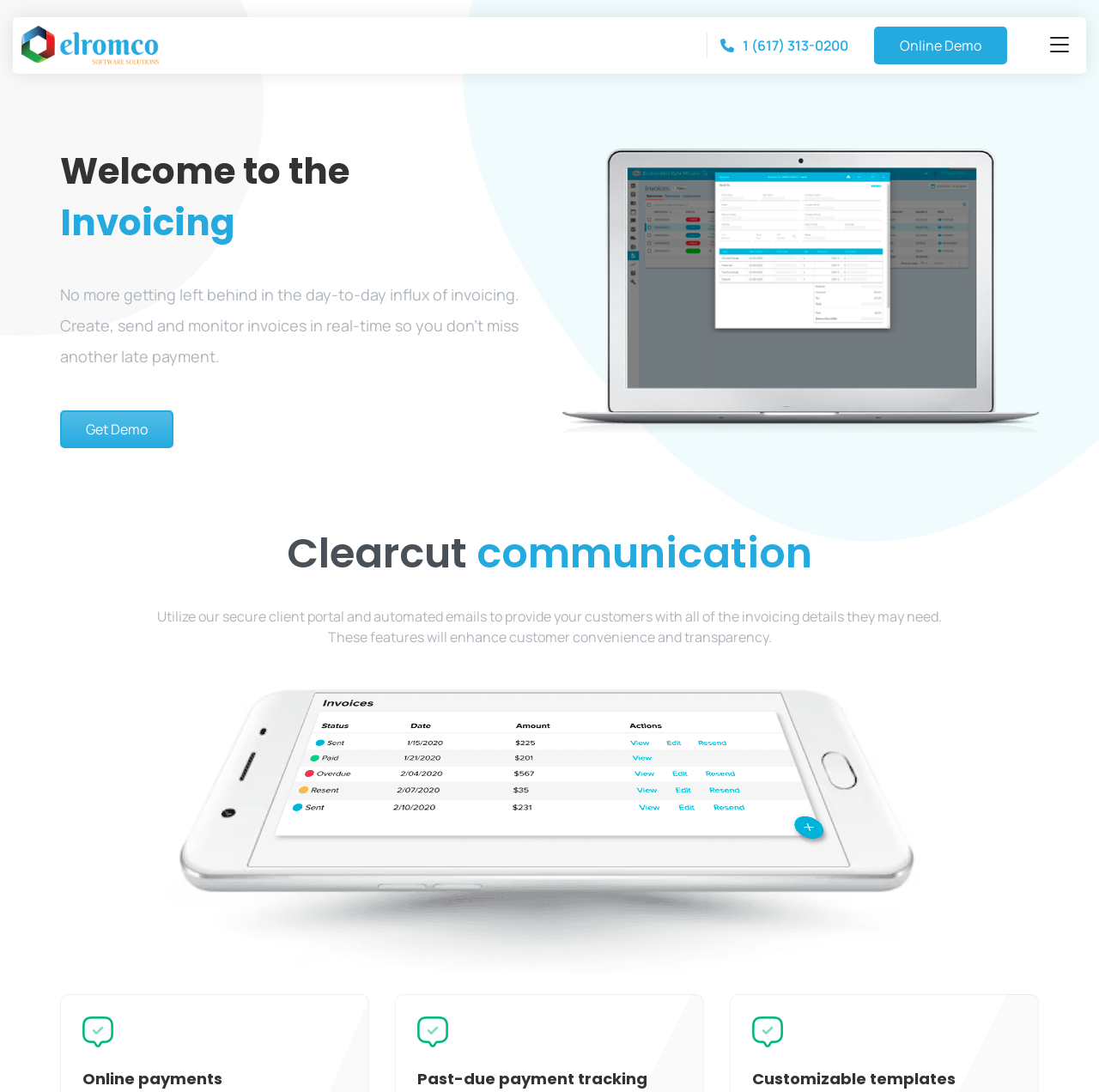Explain in detail what you observe on this webpage.

The webpage is about invoicing services provided by Elromco. At the top left, there is a link to Elromco's homepage, accompanied by an image of the company's logo. On the top right, there is a button with no text. Below the button, there is a link to a phone number, "1 (617) 313-0200", with a small image next to it.

The main content of the page is divided into sections, each with a heading and descriptive text. The first section, "Welcome to the Invoicing", has a brief introduction to the invoicing service, explaining how it helps users create, send, and monitor invoices in real-time. Below this text, there is a "Get Demo" link. To the right of this section, there is a figure with an image related to moving CRM invoicing.

The next section, "Clearcut communication", discusses the secure client portal and automated emails that provide customers with invoicing details. This section has two paragraphs of text, with the second paragraph explaining how these features enhance customer convenience and transparency. Below this text, there is a figure with an image related to moving CRM invoices.

The remaining sections are arranged horizontally, with three figures each containing an image and a heading. The headings are "Online payments", "Past-due payment tracking", and "Customizable templates". These sections appear to highlight the key features of the invoicing service.